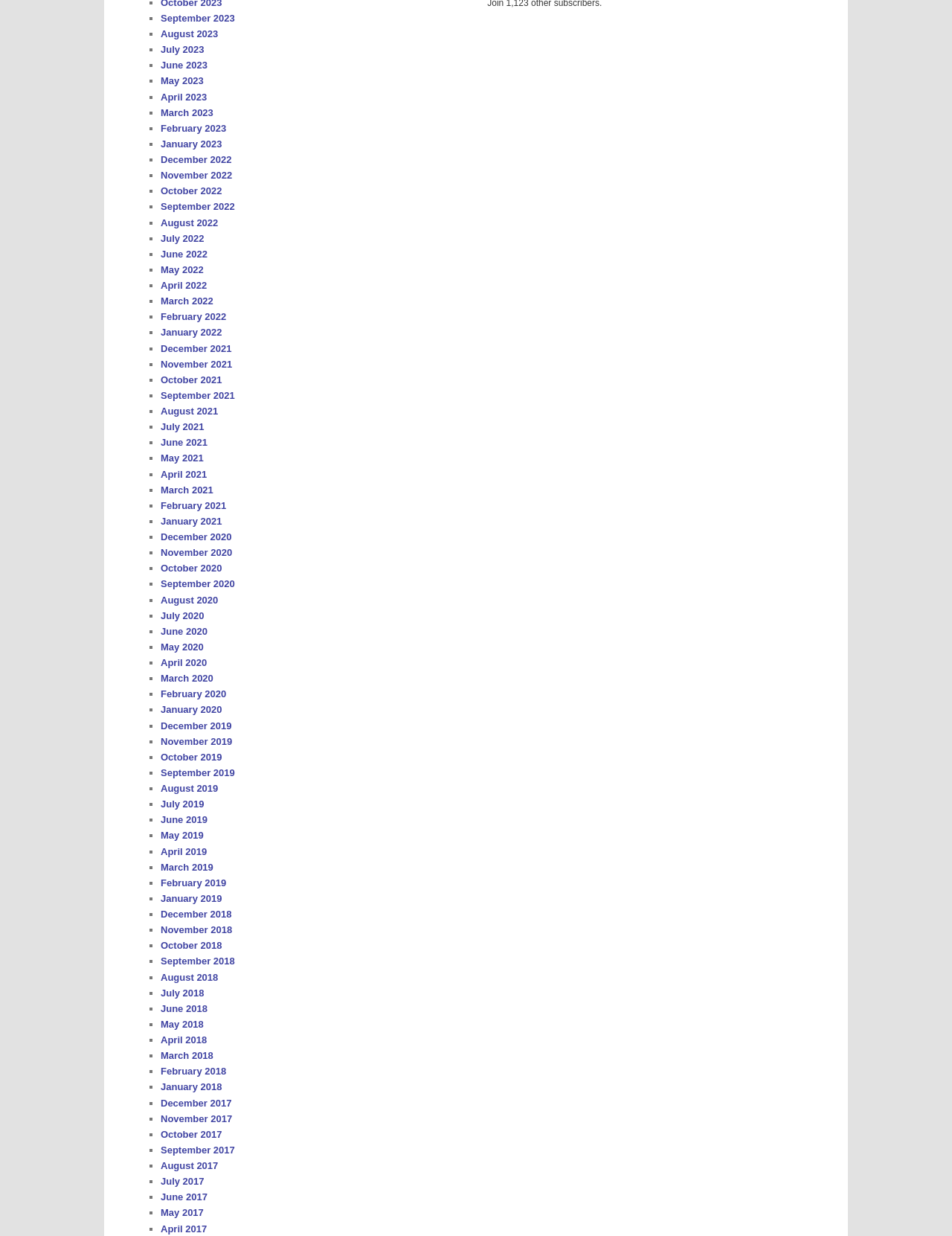Specify the bounding box coordinates of the element's area that should be clicked to execute the given instruction: "Browse July 2020". The coordinates should be four float numbers between 0 and 1, i.e., [left, top, right, bottom].

[0.169, 0.493, 0.214, 0.503]